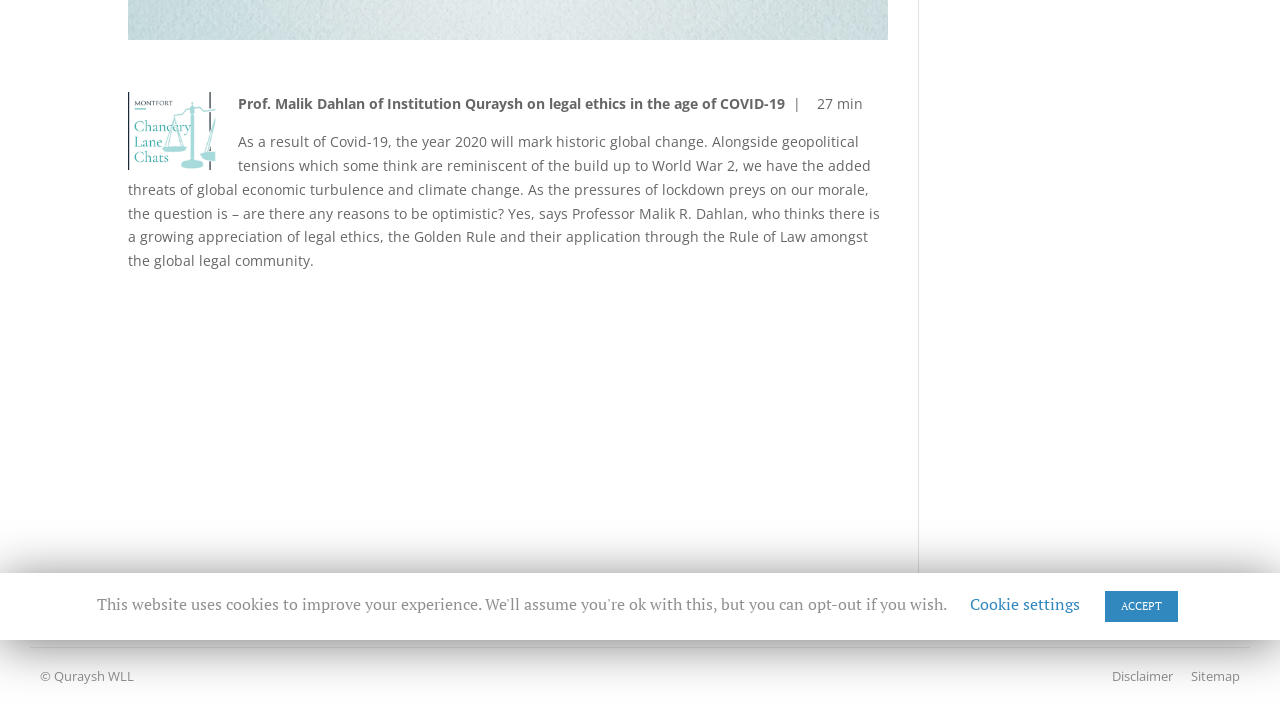Identify the bounding box for the described UI element: "Cookie settings".

[0.758, 0.842, 0.844, 0.874]